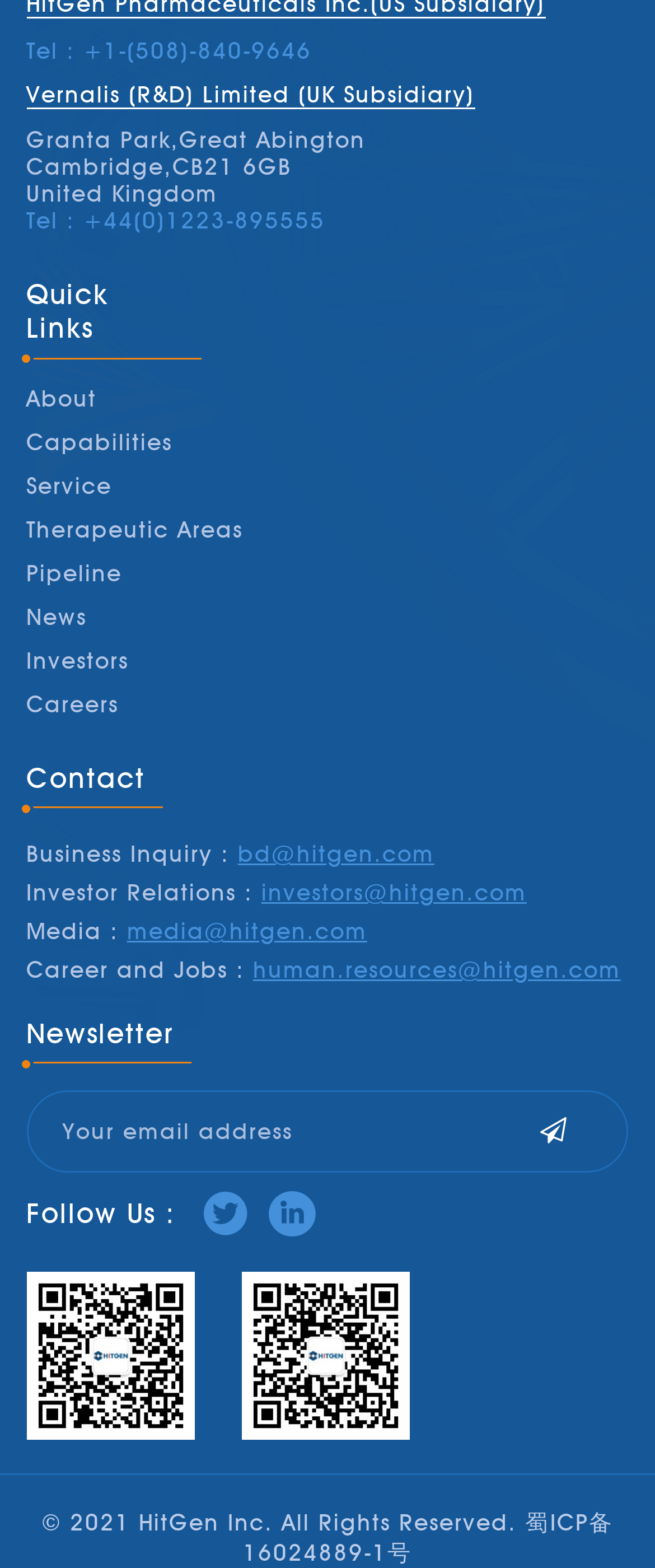What is the purpose of the textbox at the bottom of the page?
Please respond to the question with a detailed and well-explained answer.

I found the purpose of the textbox by looking at the section with the title 'Newsletter', which includes a textbox with a label 'Your email address' and a button, suggesting that it is used to enter an email address for a newsletter.